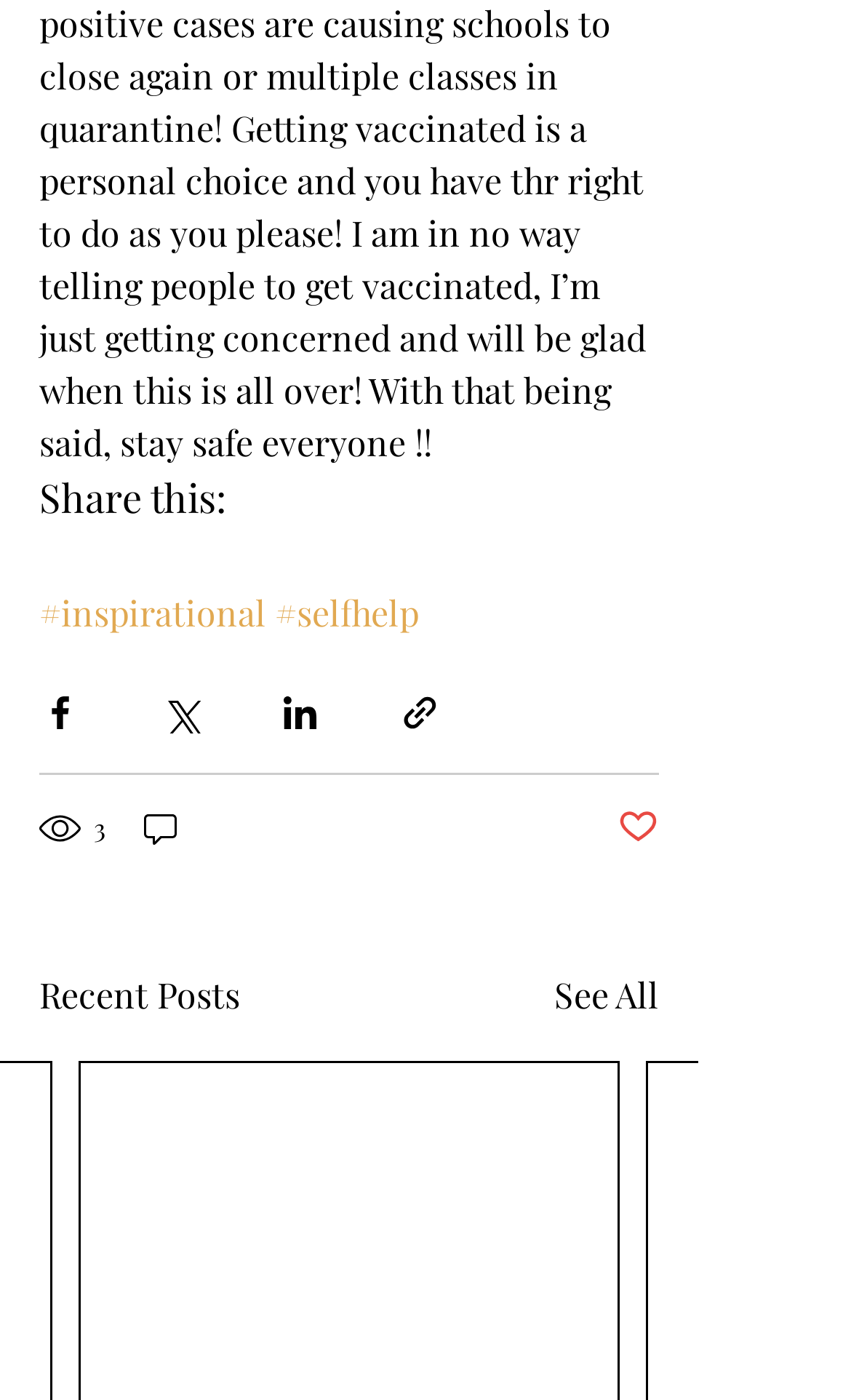What is the section title above the 'See All' button?
Please provide a comprehensive answer based on the contents of the image.

I found the heading 'Recent Posts' which is located above the 'See All' button, indicating the section title.